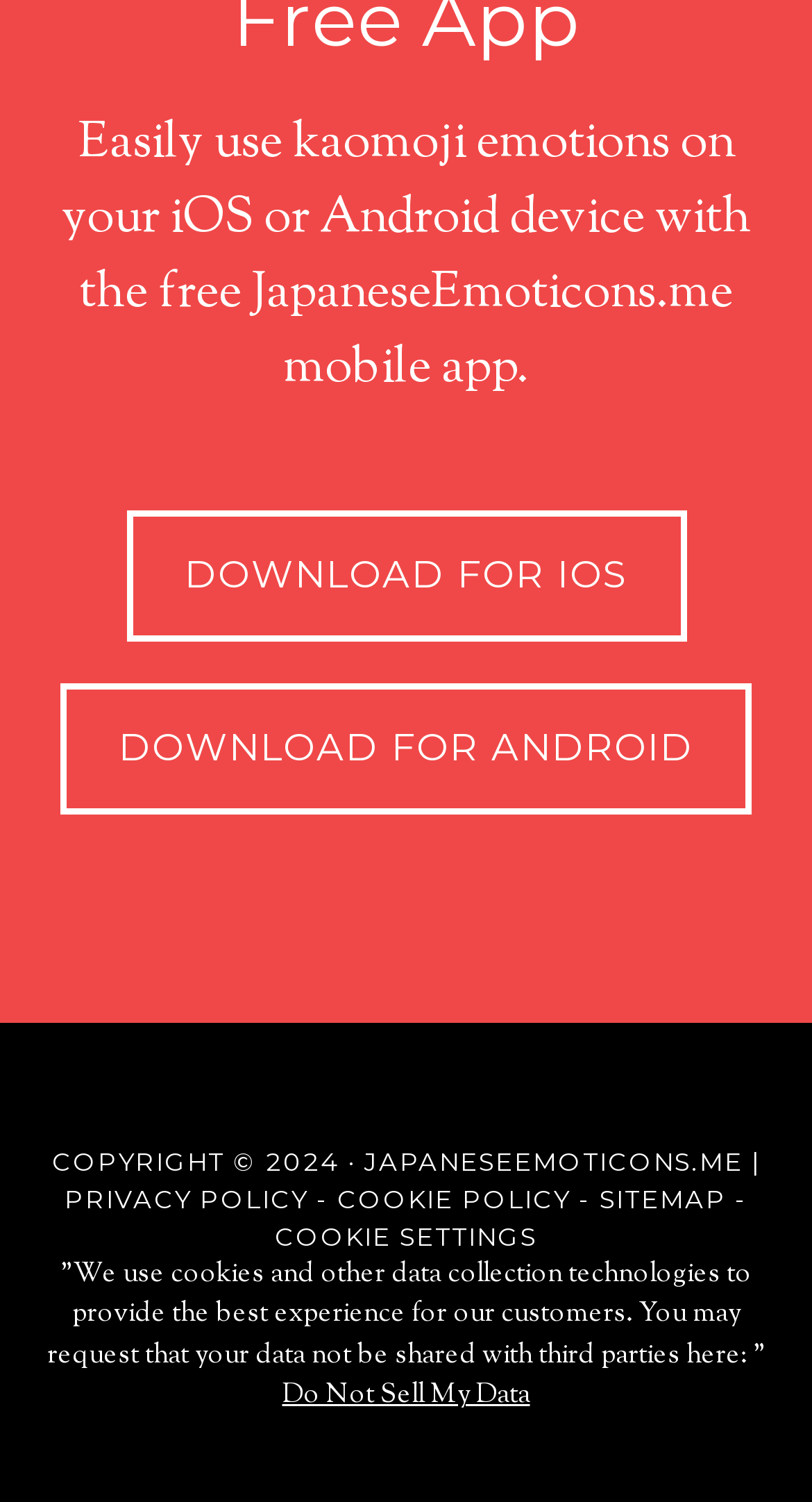Please find the bounding box coordinates (top-left x, top-left y, bottom-right x, bottom-right y) in the screenshot for the UI element described as follows: Cookie Policy

[0.415, 0.788, 0.703, 0.808]